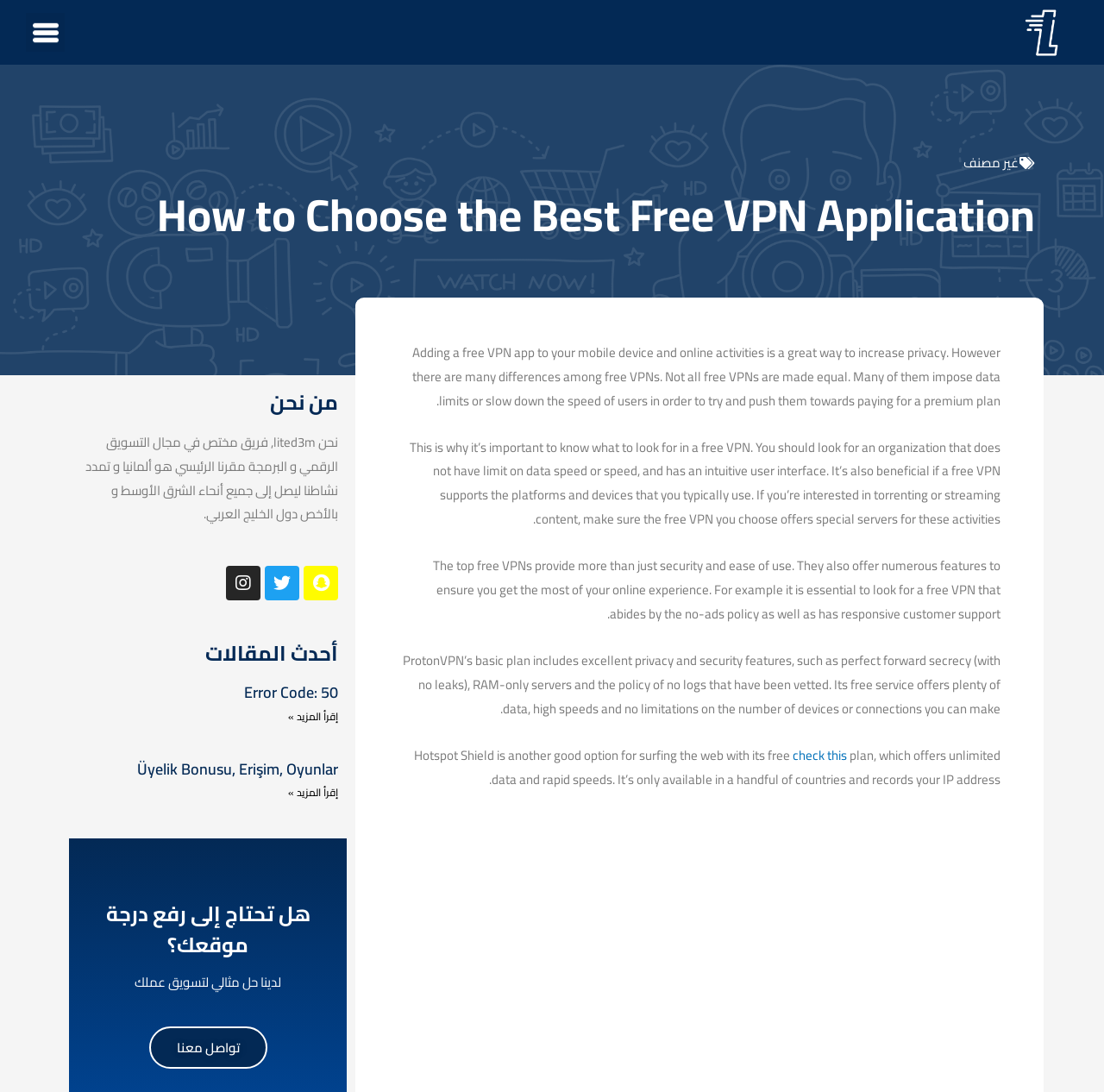Determine the bounding box coordinates for the clickable element required to fulfill the instruction: "View news". Provide the coordinates as four float numbers between 0 and 1, i.e., [left, top, right, bottom].

None